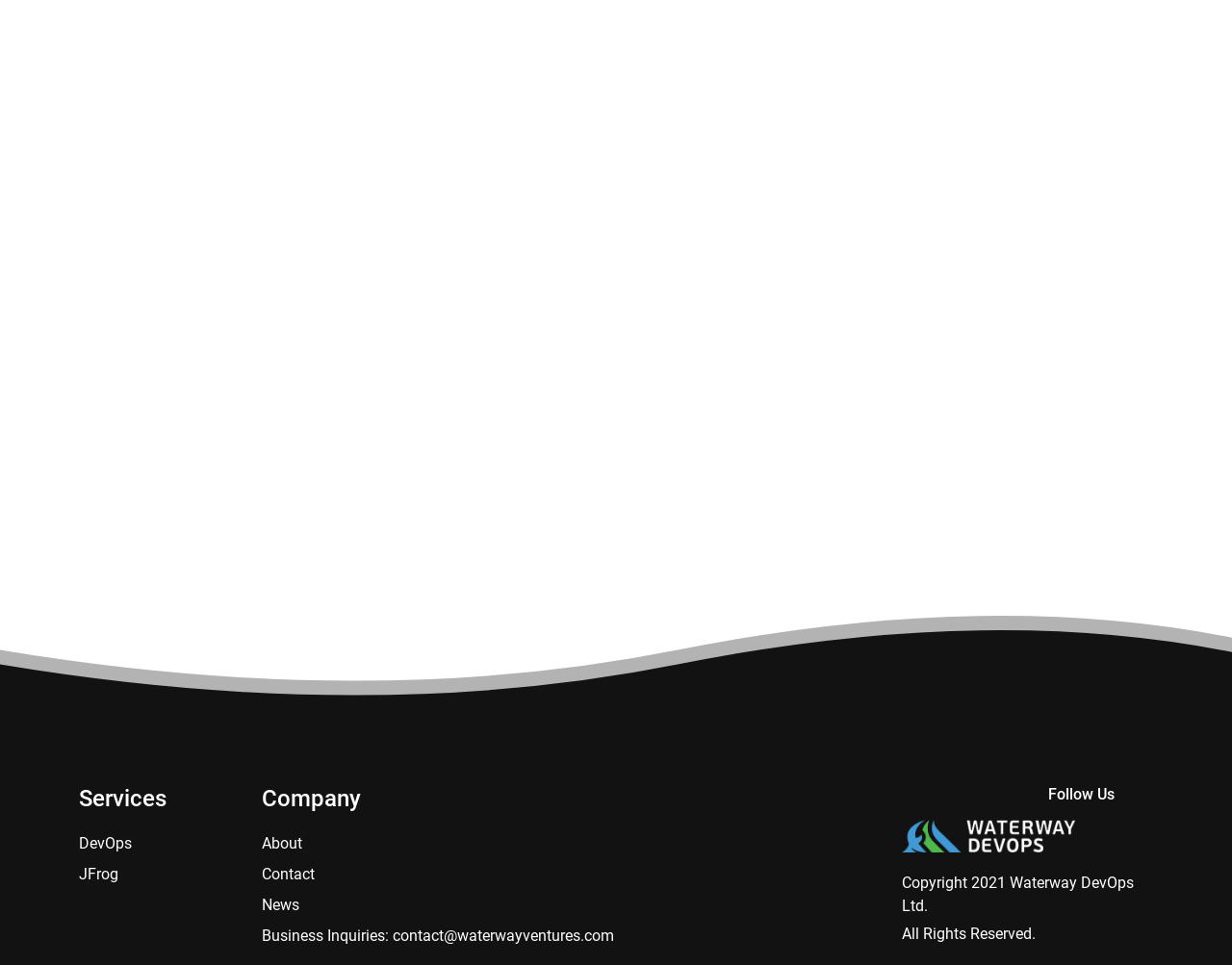Answer the following query concisely with a single word or phrase:
What is the email address provided on this website?

contact@waterwayventures.com